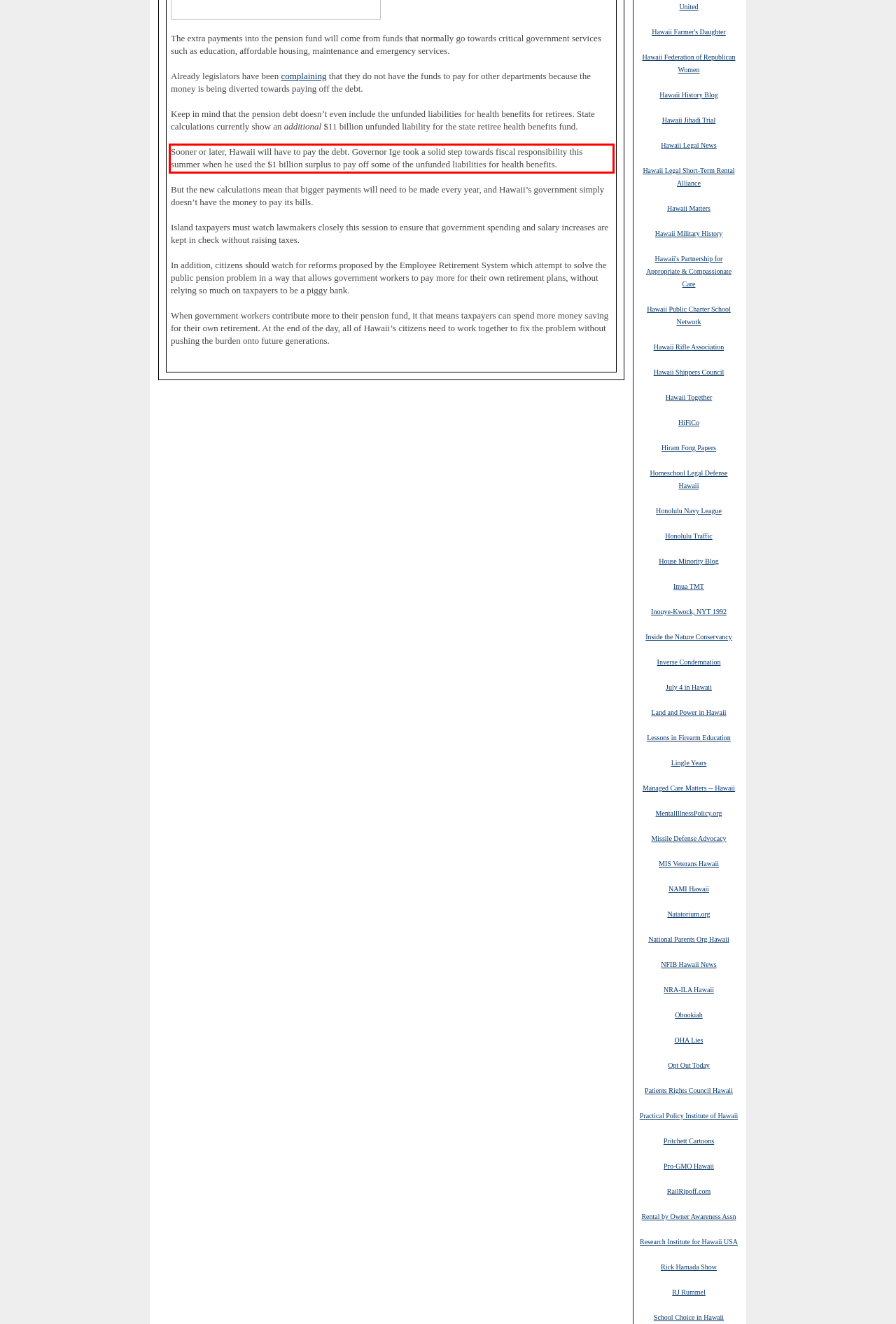Please perform OCR on the text content within the red bounding box that is highlighted in the provided webpage screenshot.

Sooner or later, Hawaii will have to pay the debt. Governor Ige took a solid step towards fiscal responsibility this summer when he used the $1 billion surplus to pay off some of the unfunded liabilities for health benefits.